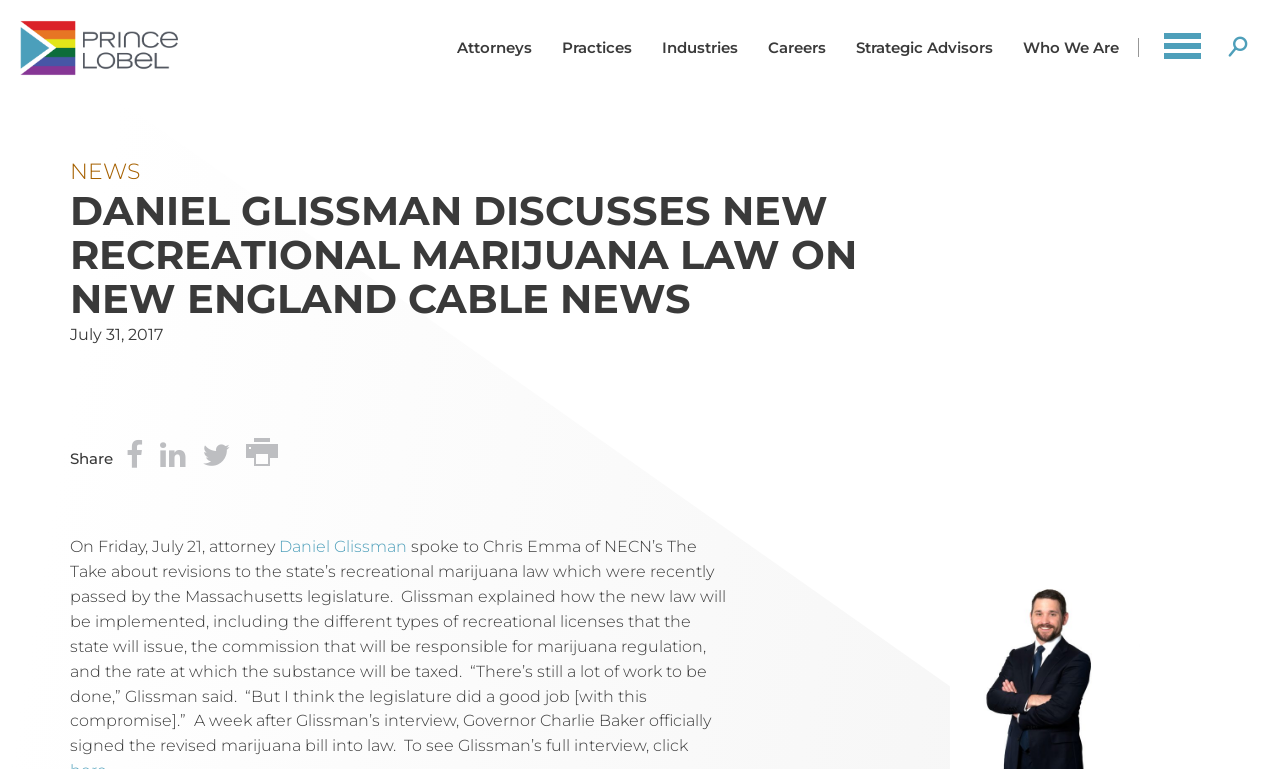Find the bounding box coordinates of the area to click in order to follow the instruction: "Share on Facebook".

[0.096, 0.562, 0.115, 0.63]